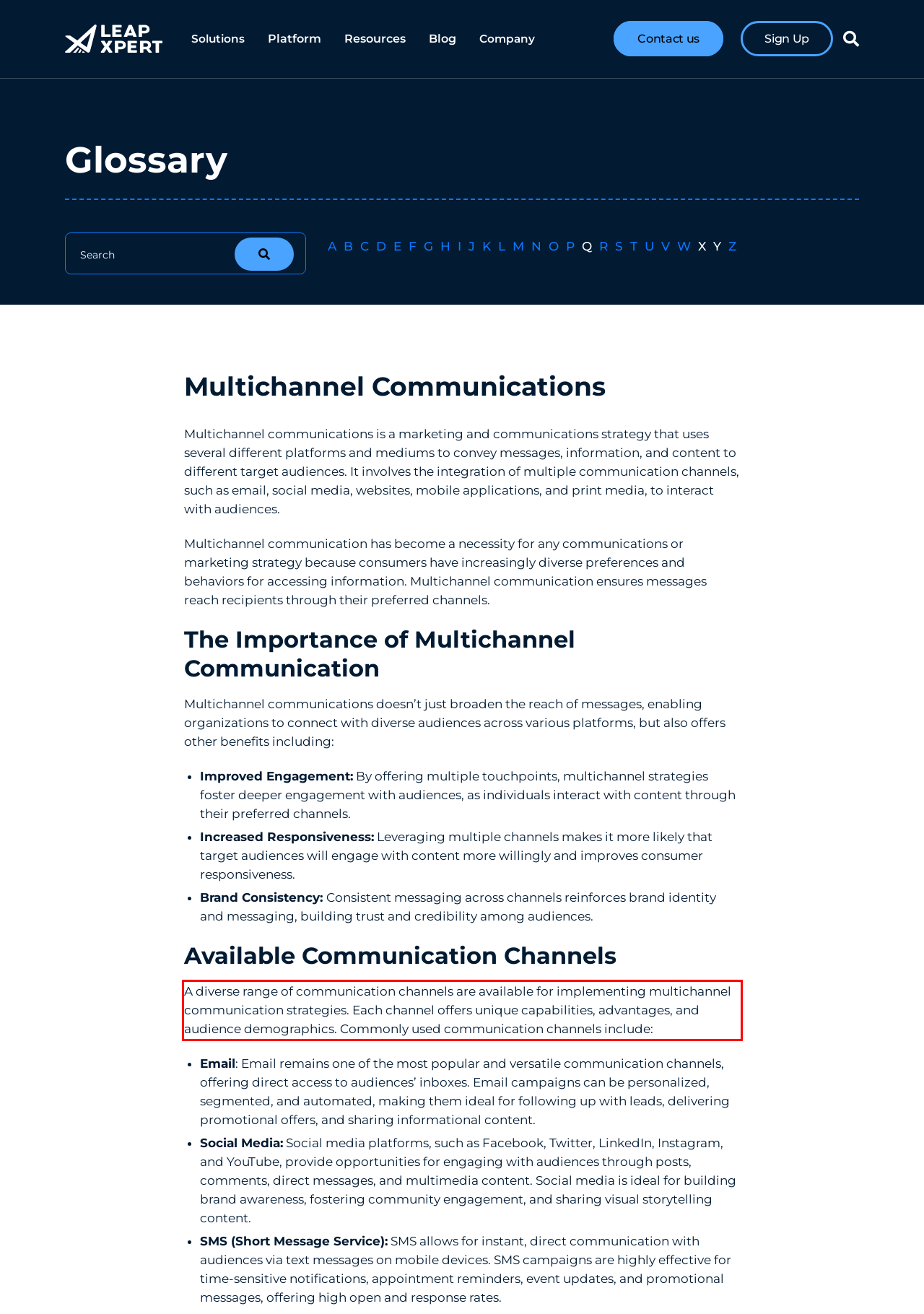Please examine the webpage screenshot and extract the text within the red bounding box using OCR.

A diverse range of communication channels are available for implementing multichannel communication strategies. Each channel offers unique capabilities, advantages, and audience demographics. Commonly used communication channels include: